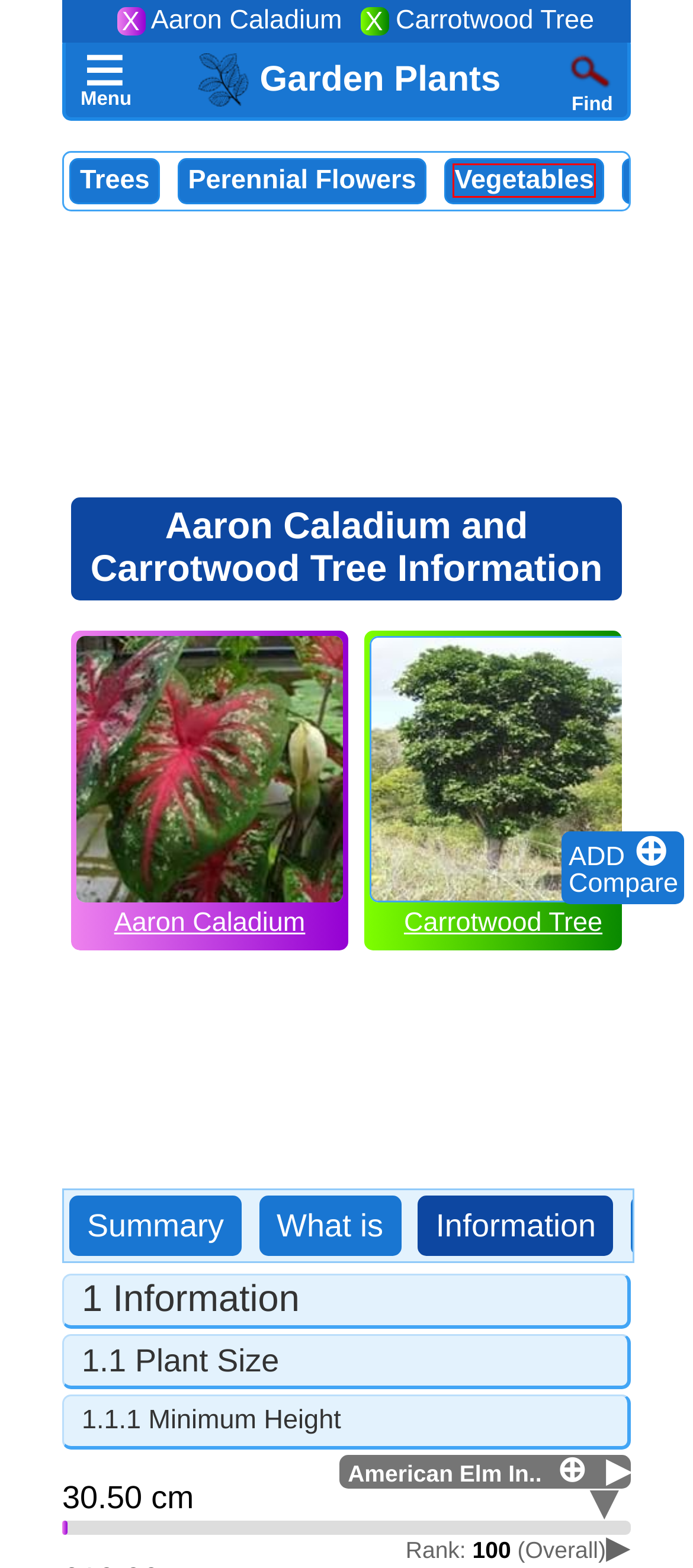Analyze the webpage screenshot with a red bounding box highlighting a UI element. Select the description that best matches the new webpage after clicking the highlighted element. Here are the options:
A. Garden Plants | Ornamental Plants | Compare Garden Plants
B. Bulb Plants List | Benefits of Bulb Plants
C. Perennial Flowers List | Benefits of Perennial Flowers
D. American Elm Information
E. Contact Garden Plants
F. Softusvista's Compare websites
G. List of Vegetables List | Benefits of List of Vegetables
H. Aaron Caladium Information

G